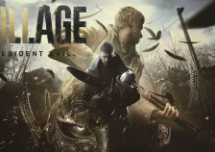Describe all the elements and aspects of the image comprehensively.

The image depicts the promotional artwork for "Resident Evil Village," the latest installment in Capcom's renowned survival horror franchise. The design features a dynamic and atmospheric composition that highlights the tension and horror elements characteristic of the game. 

In the foreground, a figure, possibly the protagonist, is wielding a weapon, suggesting a scenario filled with imminent danger. Behind this character, another figure is prominently featured, hinting at conflict or companionship amidst the turmoil. The background is filled with dark, ominous imagery, including swirling crows and jagged landscapes, which evoke a sense of foreboding and suspense.

The title "Village" is displayed prominently, accompanied by the iconic "Resident Evil" brand, signaling the game's connection to its storied legacy. This artwork sets the tone for an intense gaming experience, likely exploring themes of survival, fear, and confronting the unknown, as players navigate the sinister environments that Capcom is famous for crafting in the series. The combination of characters and atmospheric elements suggests a narrative rich in horror and adventure waiting to unfold.